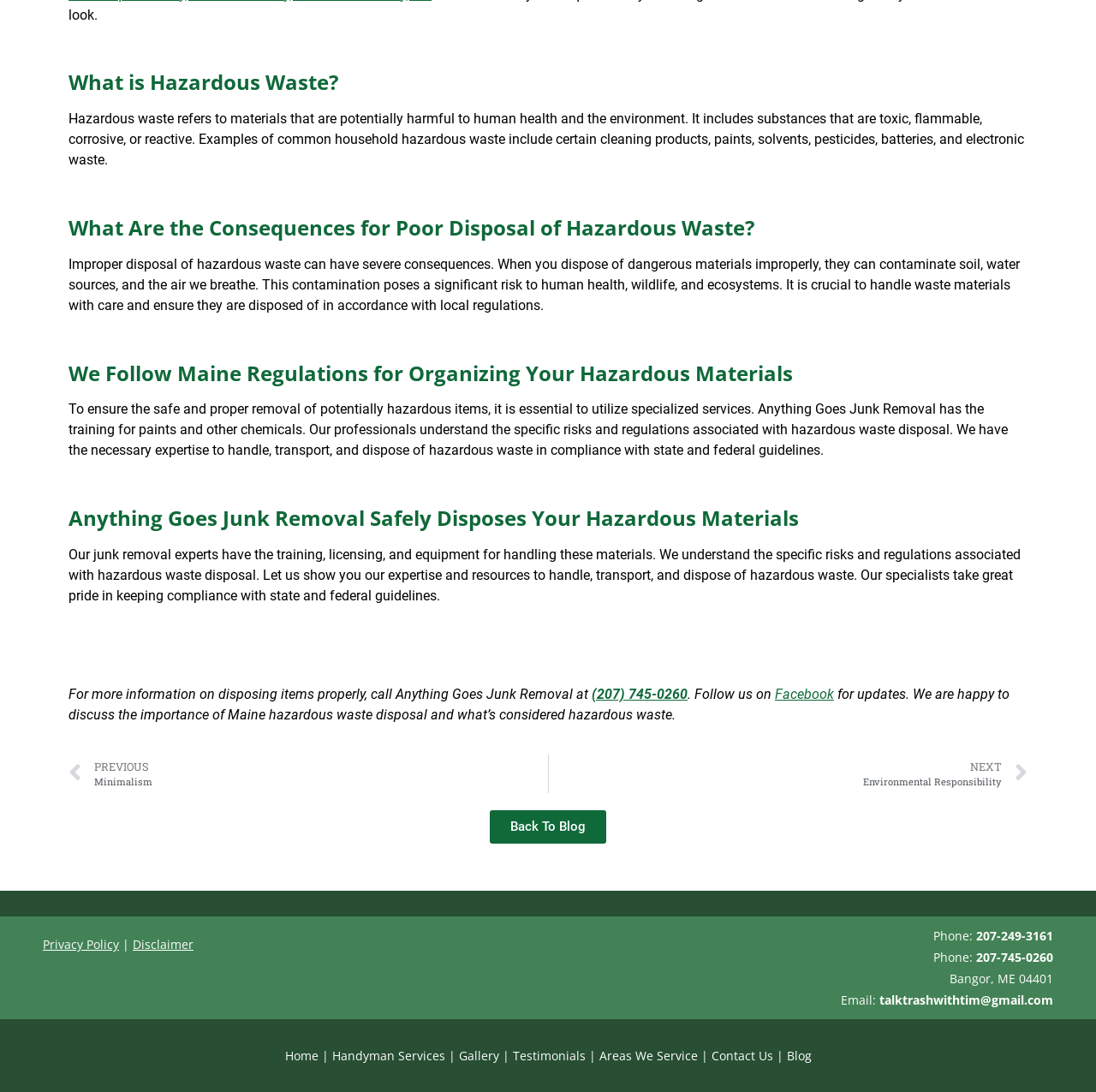Please locate the clickable area by providing the bounding box coordinates to follow this instruction: "Call Anything Goes Junk Removal".

[0.54, 0.628, 0.627, 0.643]